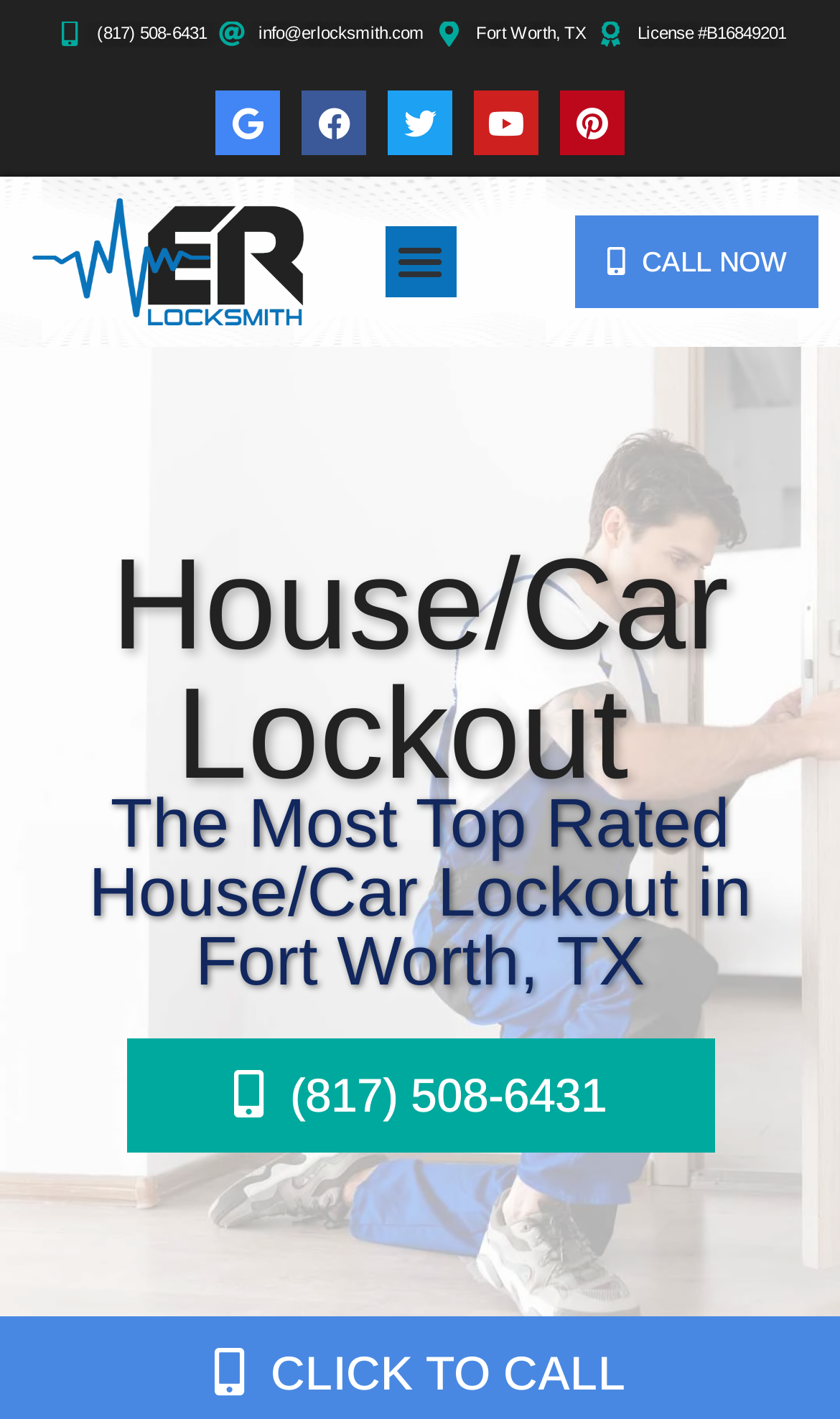What is the phone number to call for locksmith services?
Based on the image, answer the question with as much detail as possible.

I found the phone number by looking at the link elements on the webpage. There are two instances of the phone number, one at the top and one at the bottom of the page. The top instance is a link element with the text '(817) 508-6431' and the bottom instance is a link element with the text ' (817) 508-6431'. Both instances have the same phone number.